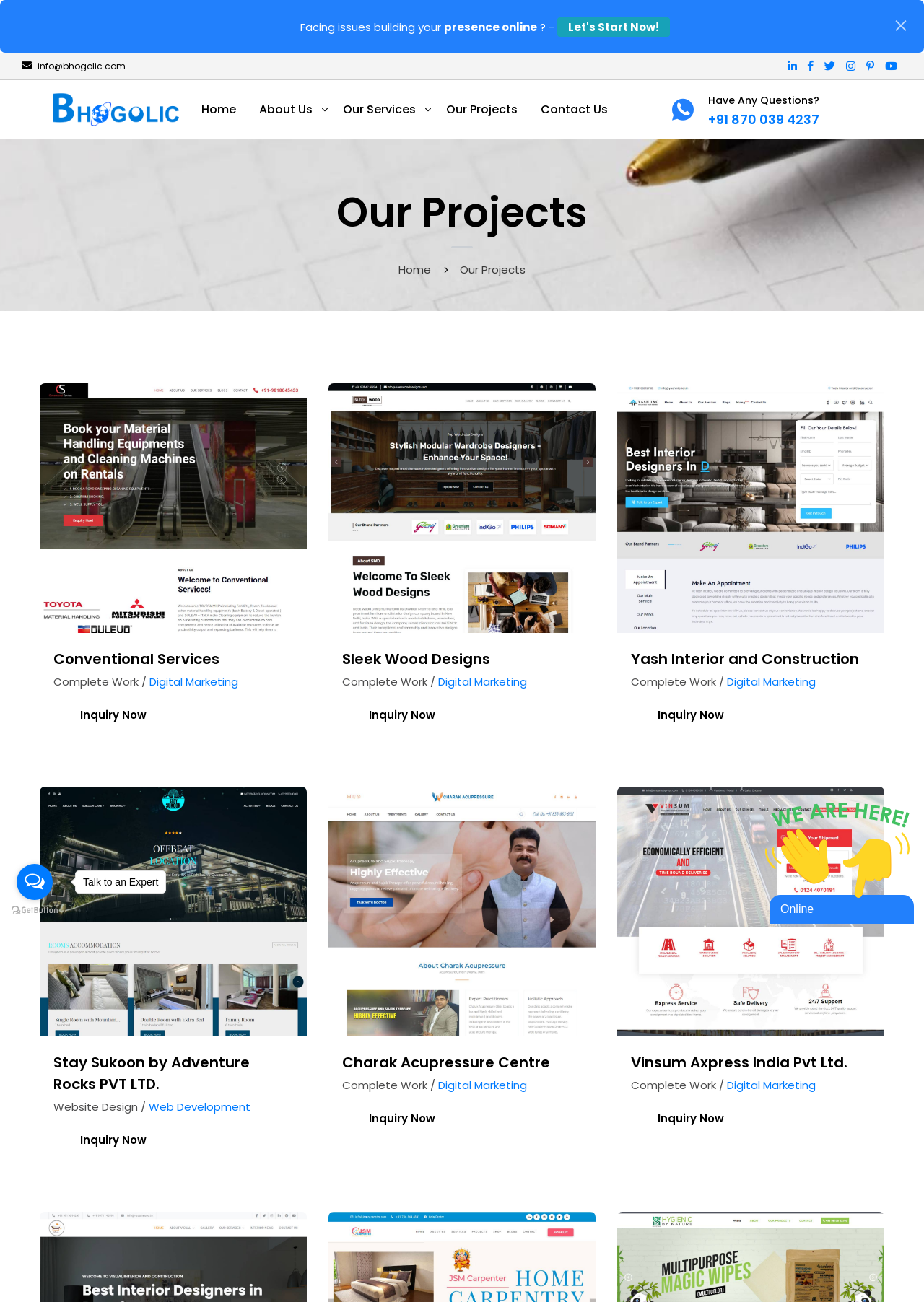Please provide a one-word or short phrase answer to the question:
What is the purpose of the 'Inquiry Now' button?

To inquire about a project